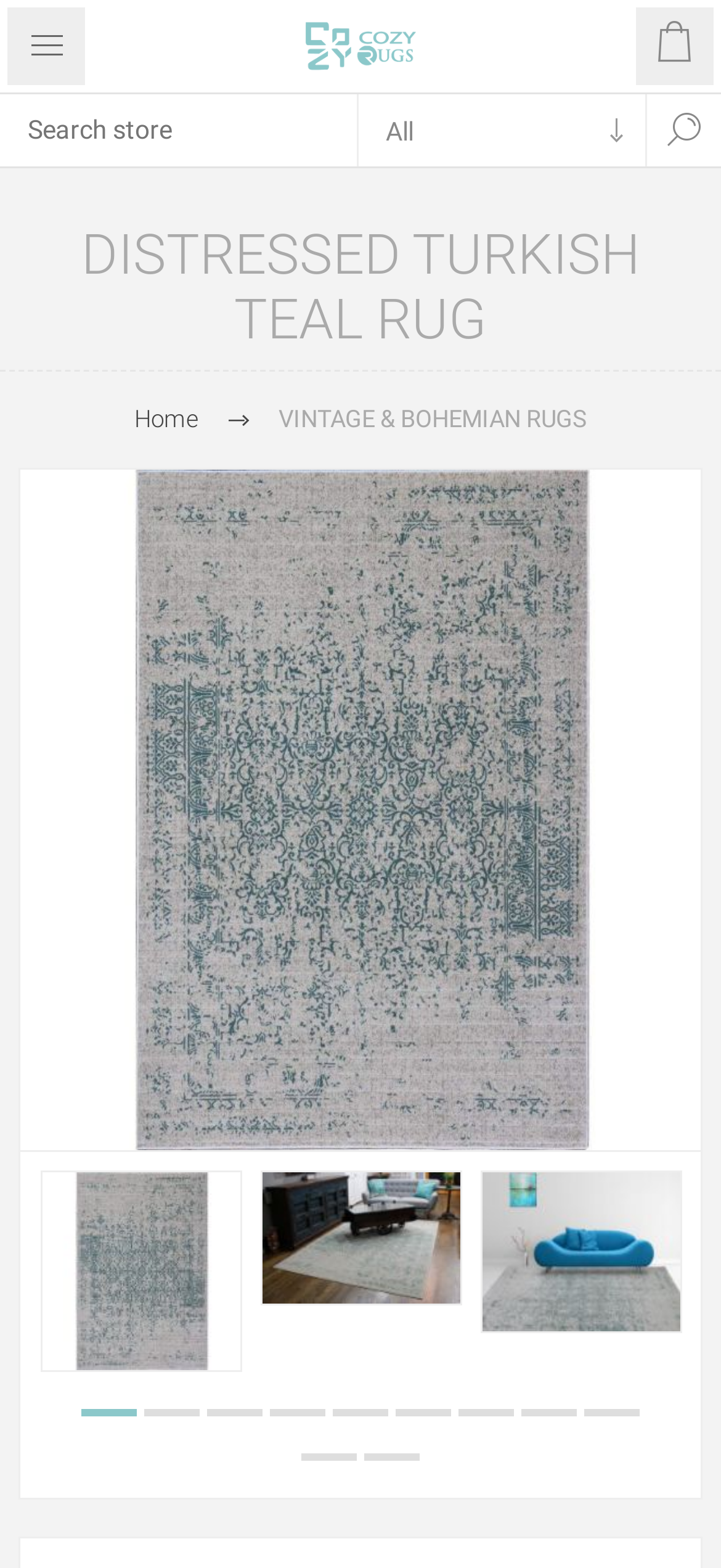Carefully observe the image and respond to the question with a detailed answer:
What is the function of the button with the text 'Search'?

The button with the text 'Search' is located next to the textbox with the placeholder 'Search store', indicating that it is used to search the store.